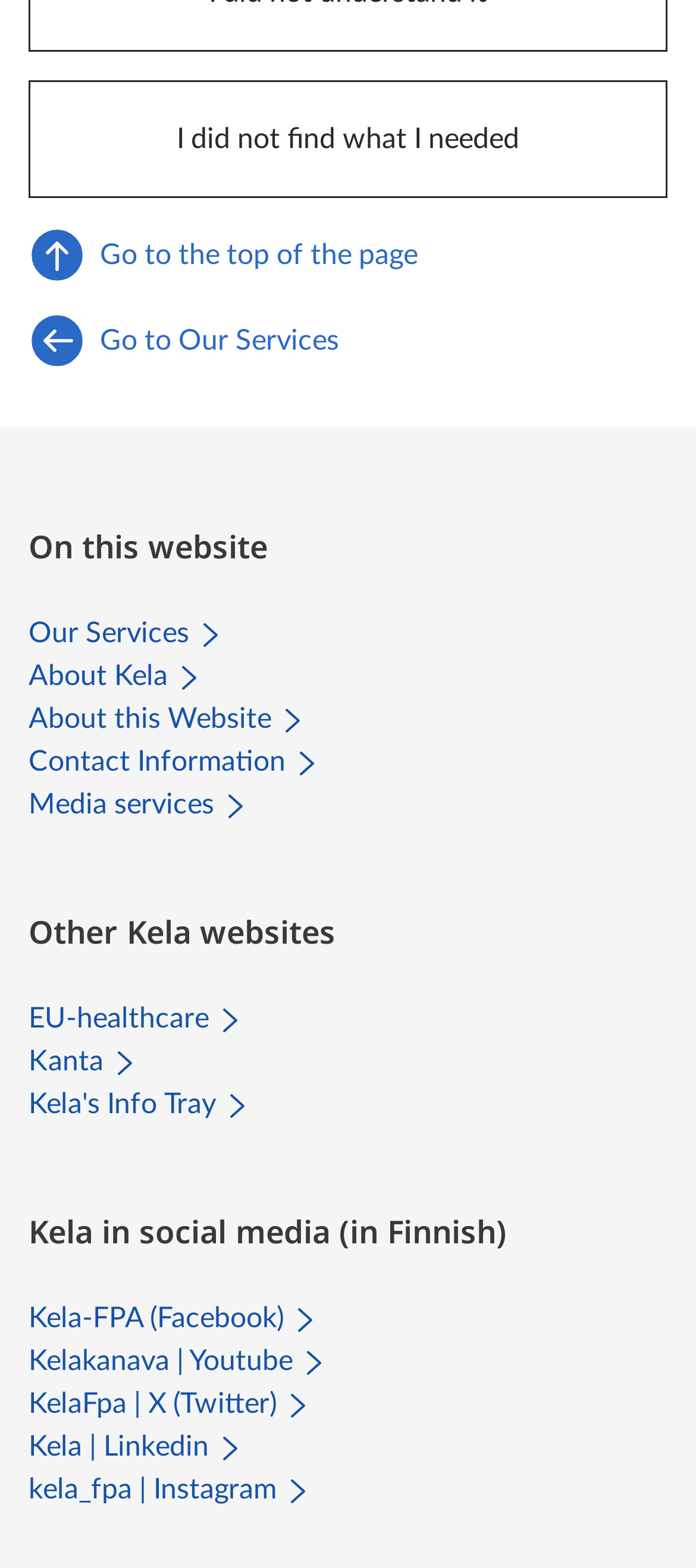Pinpoint the bounding box coordinates of the element to be clicked to execute the instruction: "Visit 'About Kela'".

[0.041, 0.422, 0.292, 0.44]